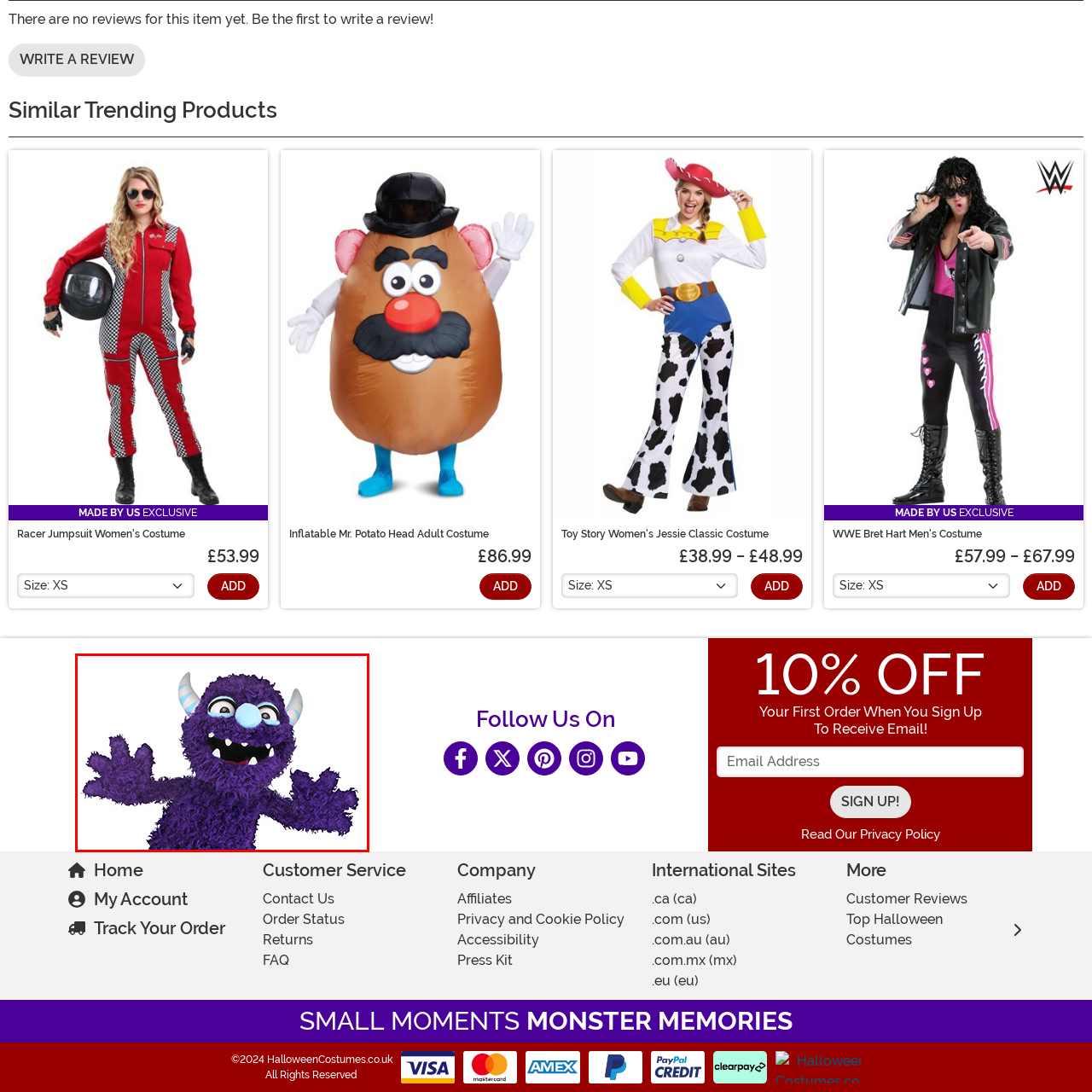Describe the features and objects visible in the red-framed section of the image in detail.

The image features a playful and whimsical monster character, created in vibrant shades of purple. The monster has a fluffy texture, giving it a cute and approachable appearance. It sports large, expressive eyes, a prominent blue nose, and sharp teeth that add to its mischievous charm. Enhancing its character design are two small horns, one on each side of its head, adorned with light blue stripes. The monster's arms are raised in a welcoming pose, suggesting excitement and friendliness. This character is likely representative of a fun, playful theme suitable for events like Halloween or children's parties, aligning well with the playful spirit of costumes and festivities.